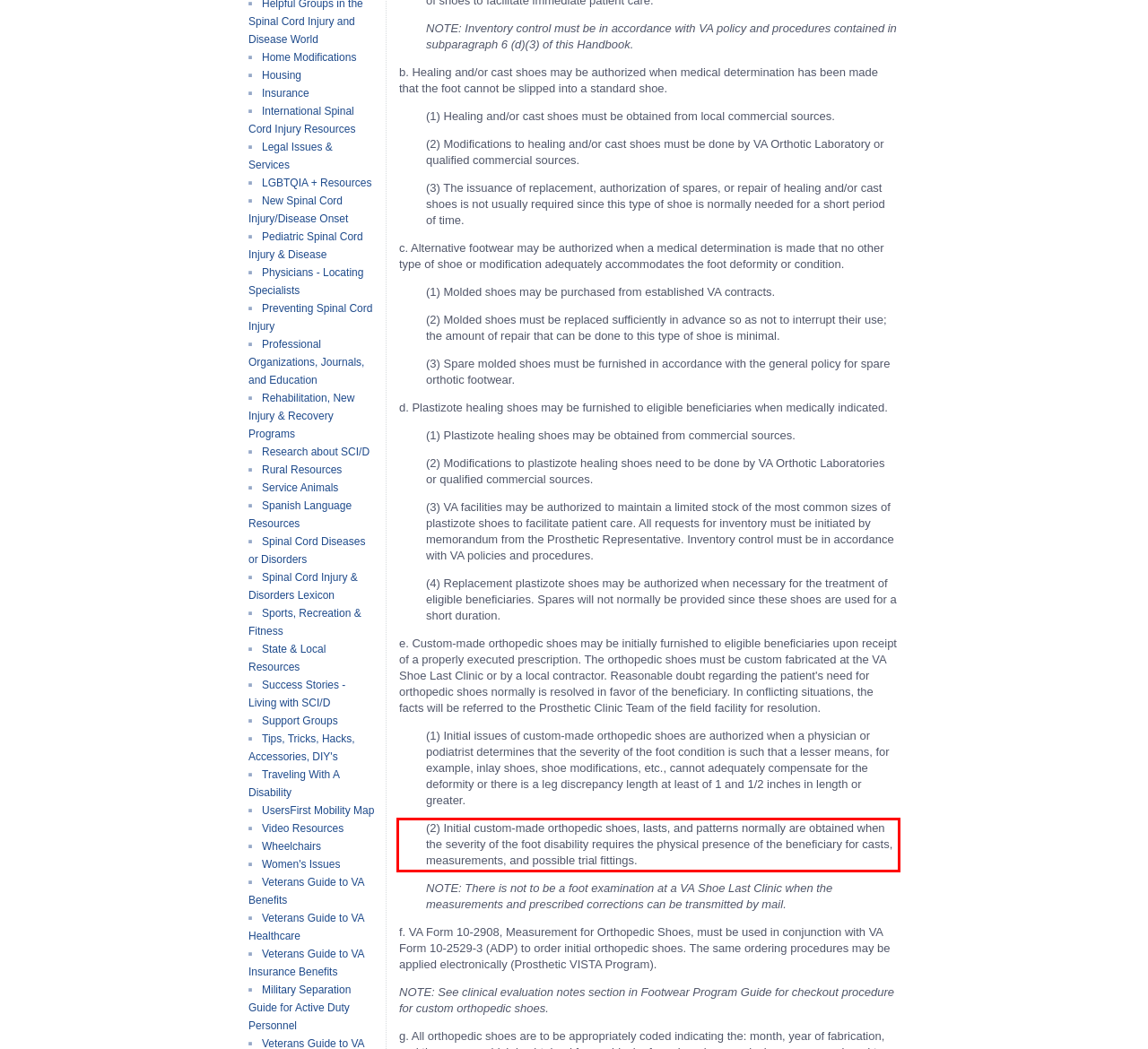Please take the screenshot of the webpage, find the red bounding box, and generate the text content that is within this red bounding box.

(2) Initial custom-made orthopedic shoes, lasts, and patterns normally are obtained when the severity of the foot disability requires the physical presence of the beneficiary for casts, measurements, and possible trial fittings.